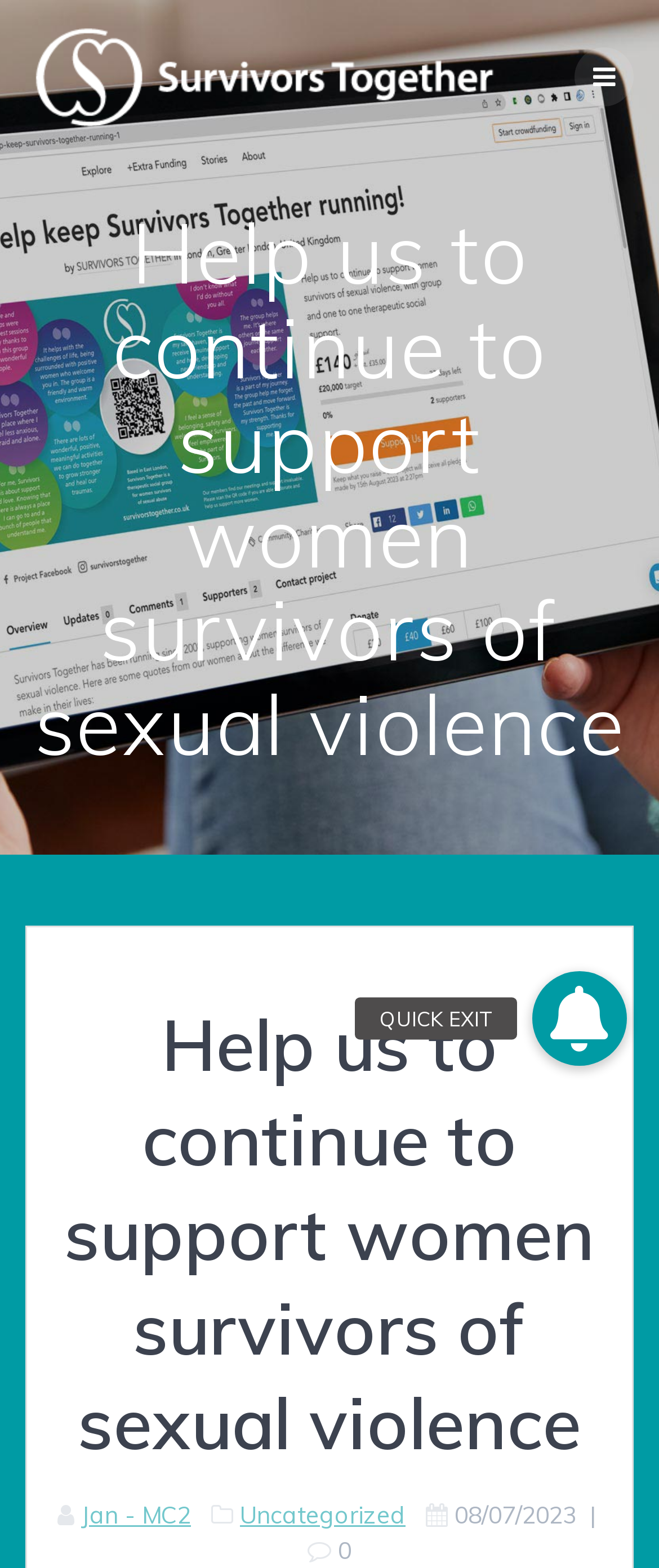Given the element description Jan - MC2, identify the bounding box coordinates for the UI element on the webpage screenshot. The format should be (top-left x, top-left y, bottom-right x, bottom-right y), with values between 0 and 1.

[0.123, 0.956, 0.29, 0.976]